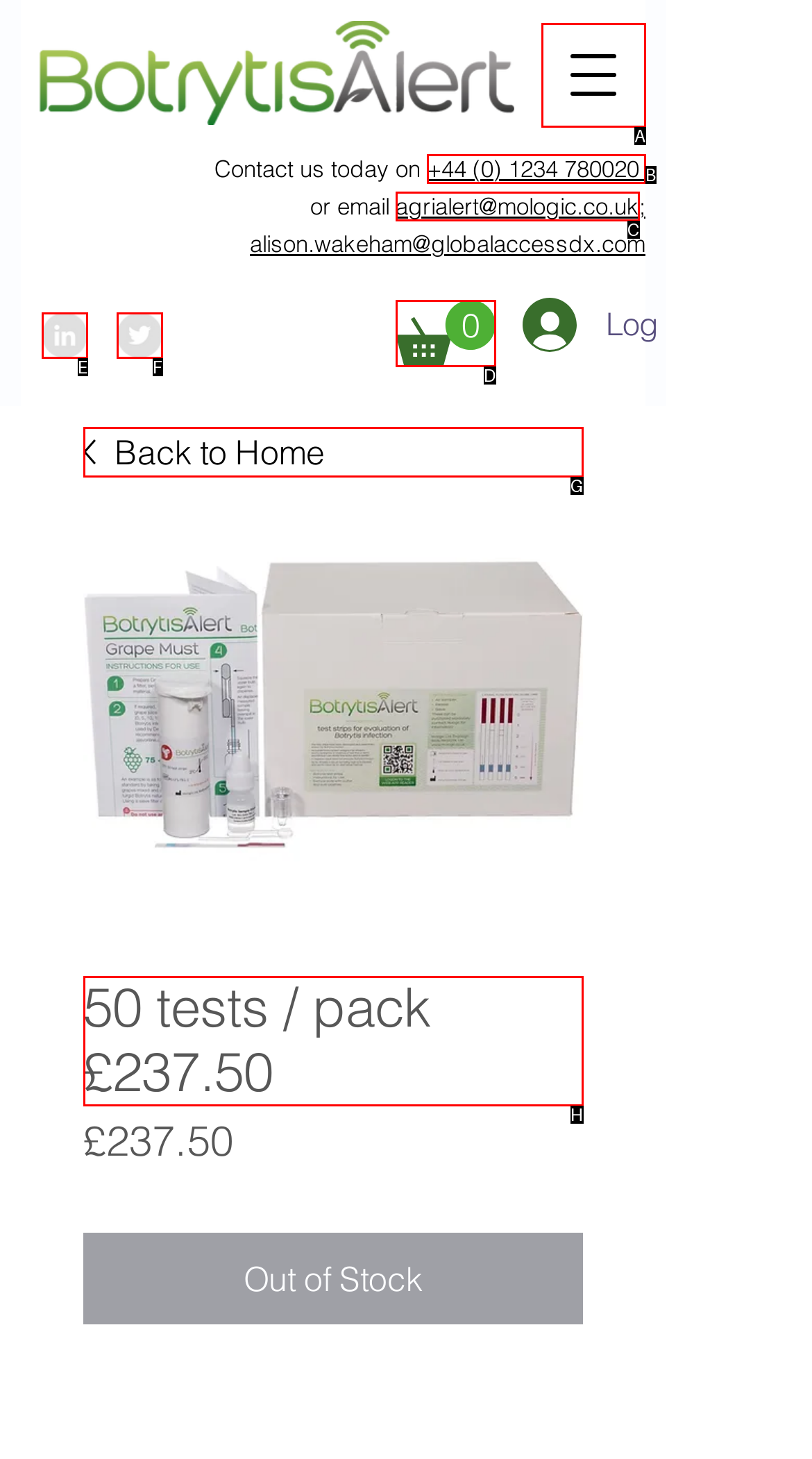From the given options, choose the one to complete the task: Search for something
Indicate the letter of the correct option.

None